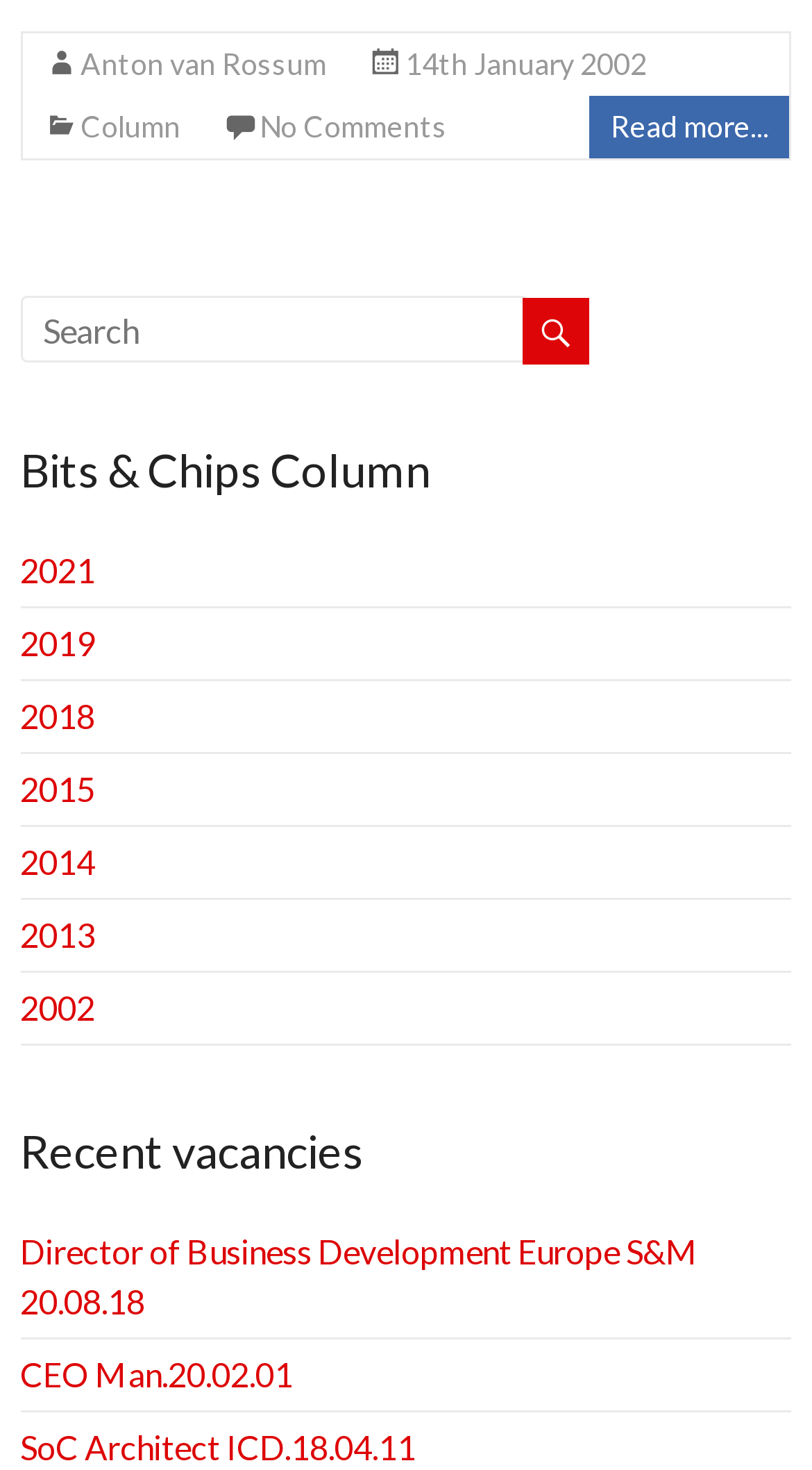Can you find the bounding box coordinates for the UI element given this description: "No Comments"? Provide the coordinates as four float numbers between 0 and 1: [left, top, right, bottom].

[0.32, 0.074, 0.551, 0.098]